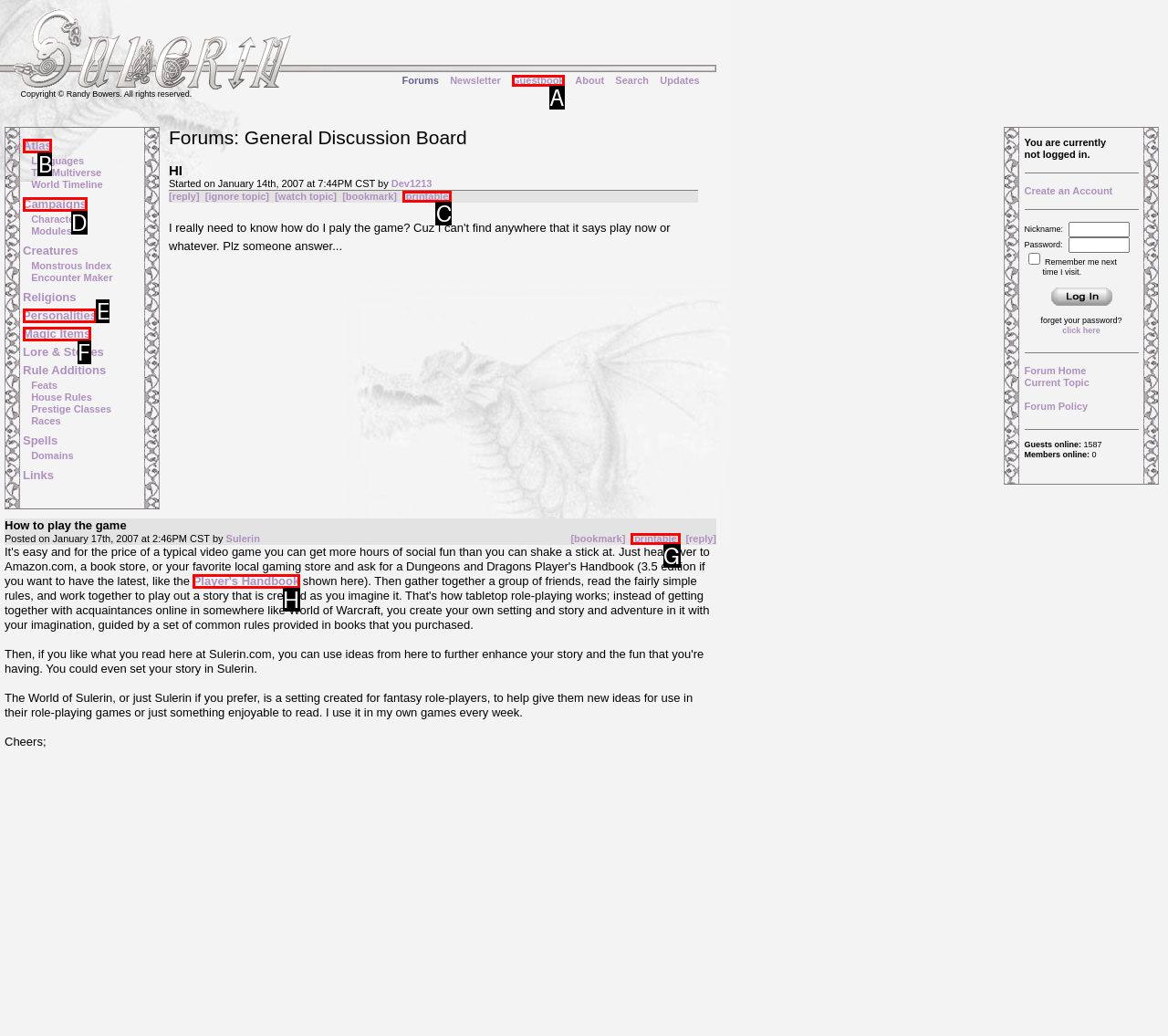Choose the HTML element that corresponds to the description: Personalities
Provide the answer by selecting the letter from the given choices.

E